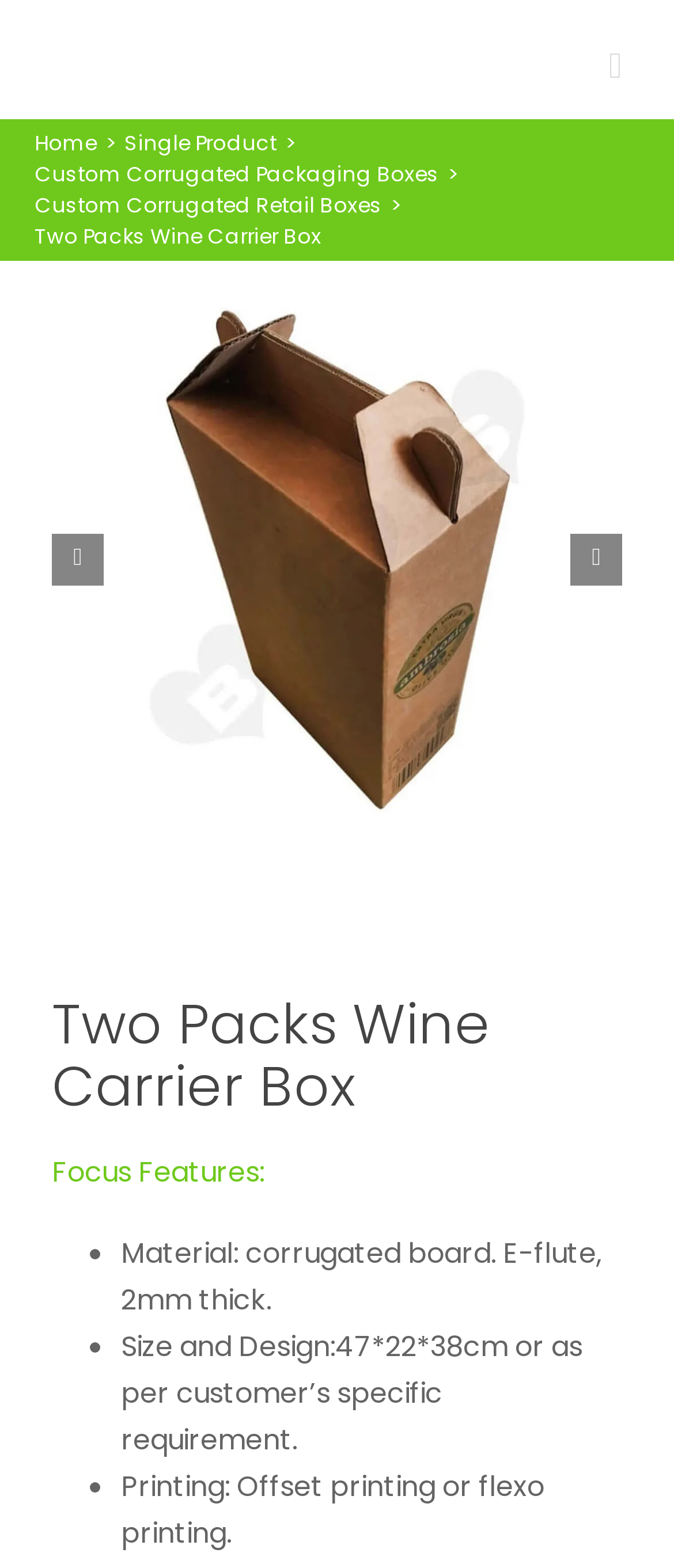Using the format (top-left x, top-left y, bottom-right x, bottom-right y), provide the bounding box coordinates for the described UI element. All values should be floating point numbers between 0 and 1: title="LinkedIn"

None